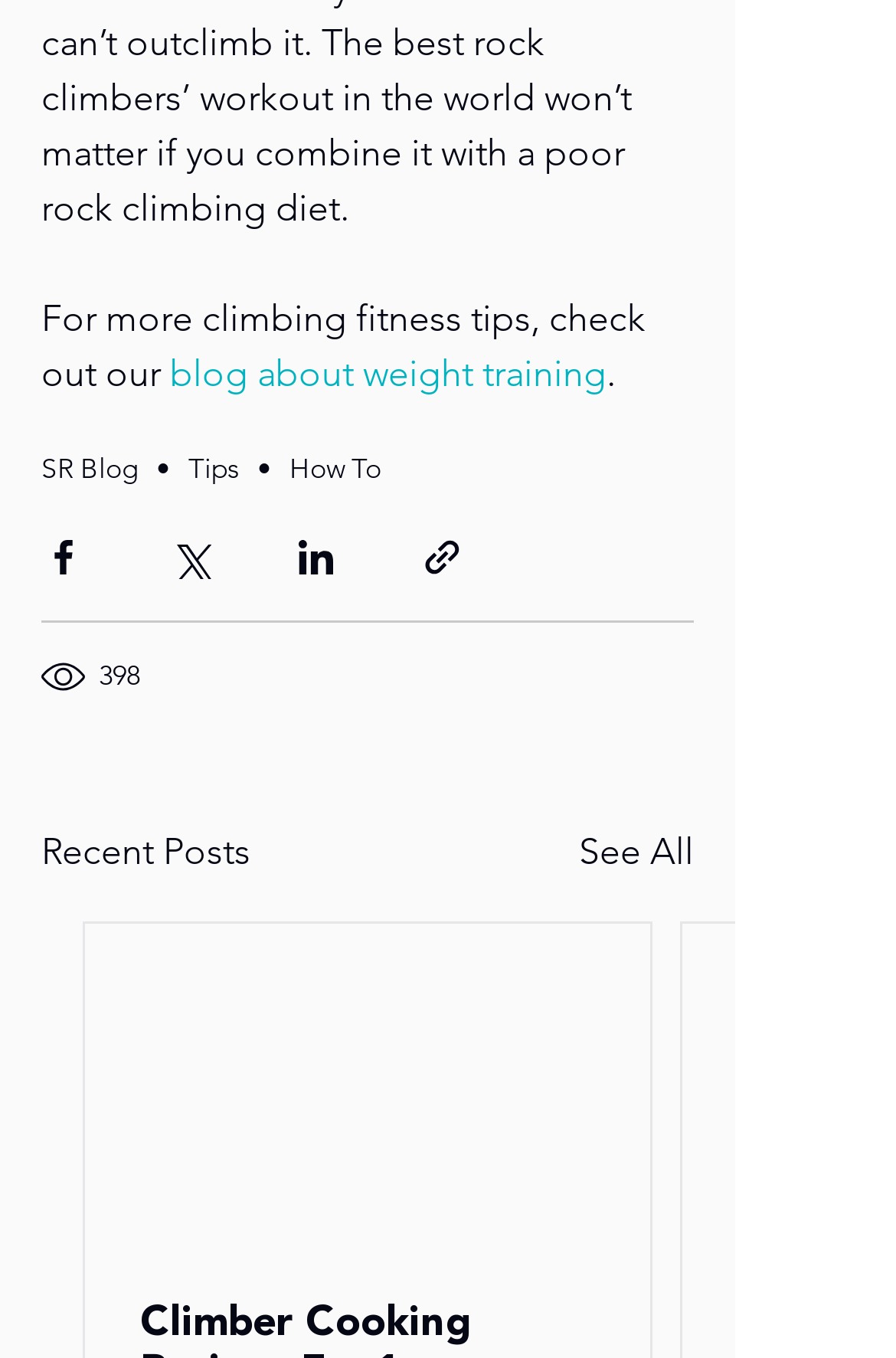Show the bounding box coordinates for the element that needs to be clicked to execute the following instruction: "Read the blog about weight training". Provide the coordinates in the form of four float numbers between 0 and 1, i.e., [left, top, right, bottom].

[0.19, 0.26, 0.677, 0.292]